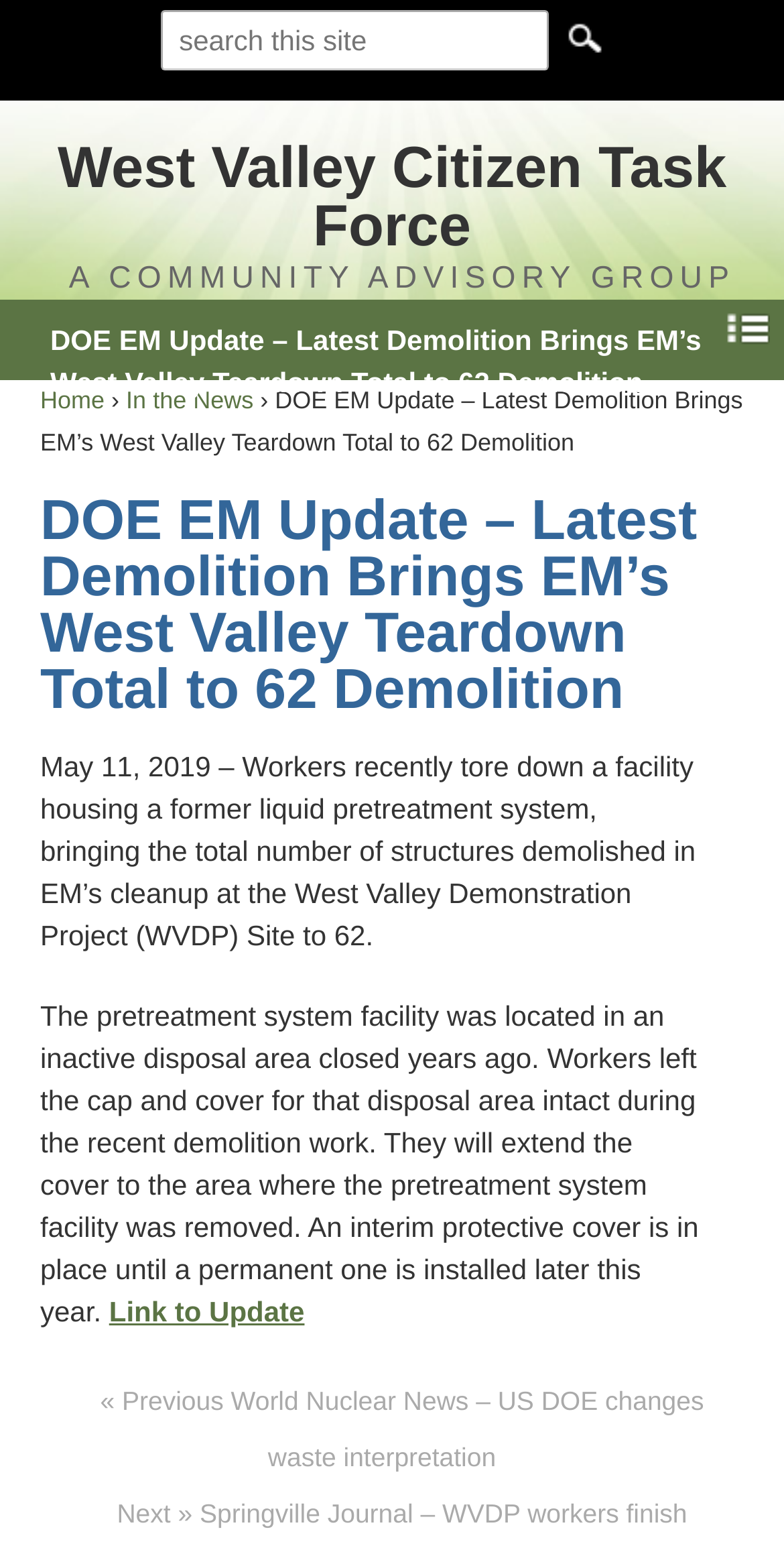What is the purpose of the cover in the disposal area?
Look at the image and respond to the question as thoroughly as possible.

I found the answer by looking at the static text element with the text 'Workers left the cap and cover for that disposal area intact during the recent demolition work. They will extend the cover to the area where the pretreatment system facility was removed.' which indicates that the cover is for protective purposes.